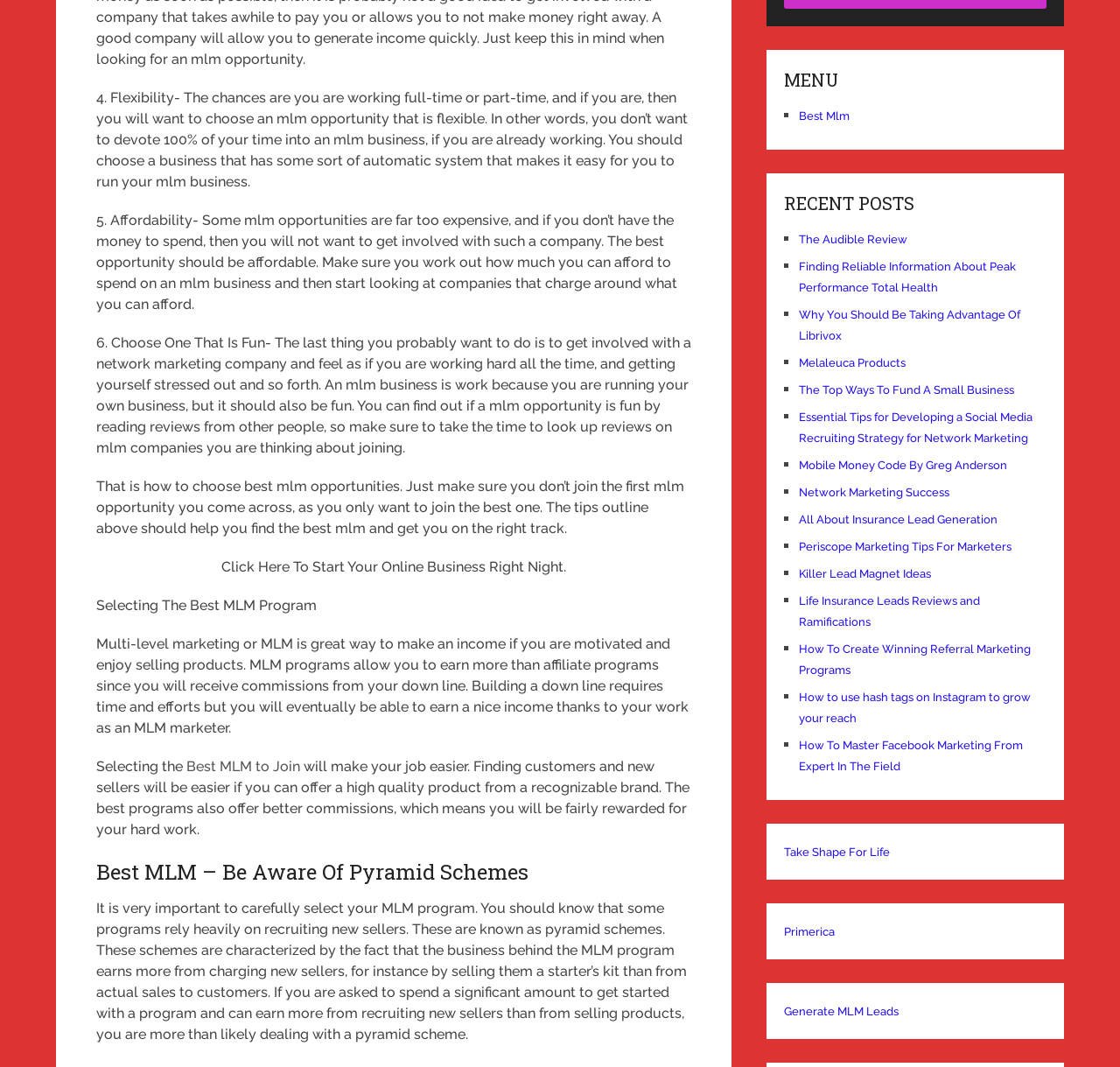Please provide the bounding box coordinates for the element that needs to be clicked to perform the instruction: "Check 'Primerica'". The coordinates must consist of four float numbers between 0 and 1, formatted as [left, top, right, bottom].

[0.7, 0.867, 0.745, 0.88]